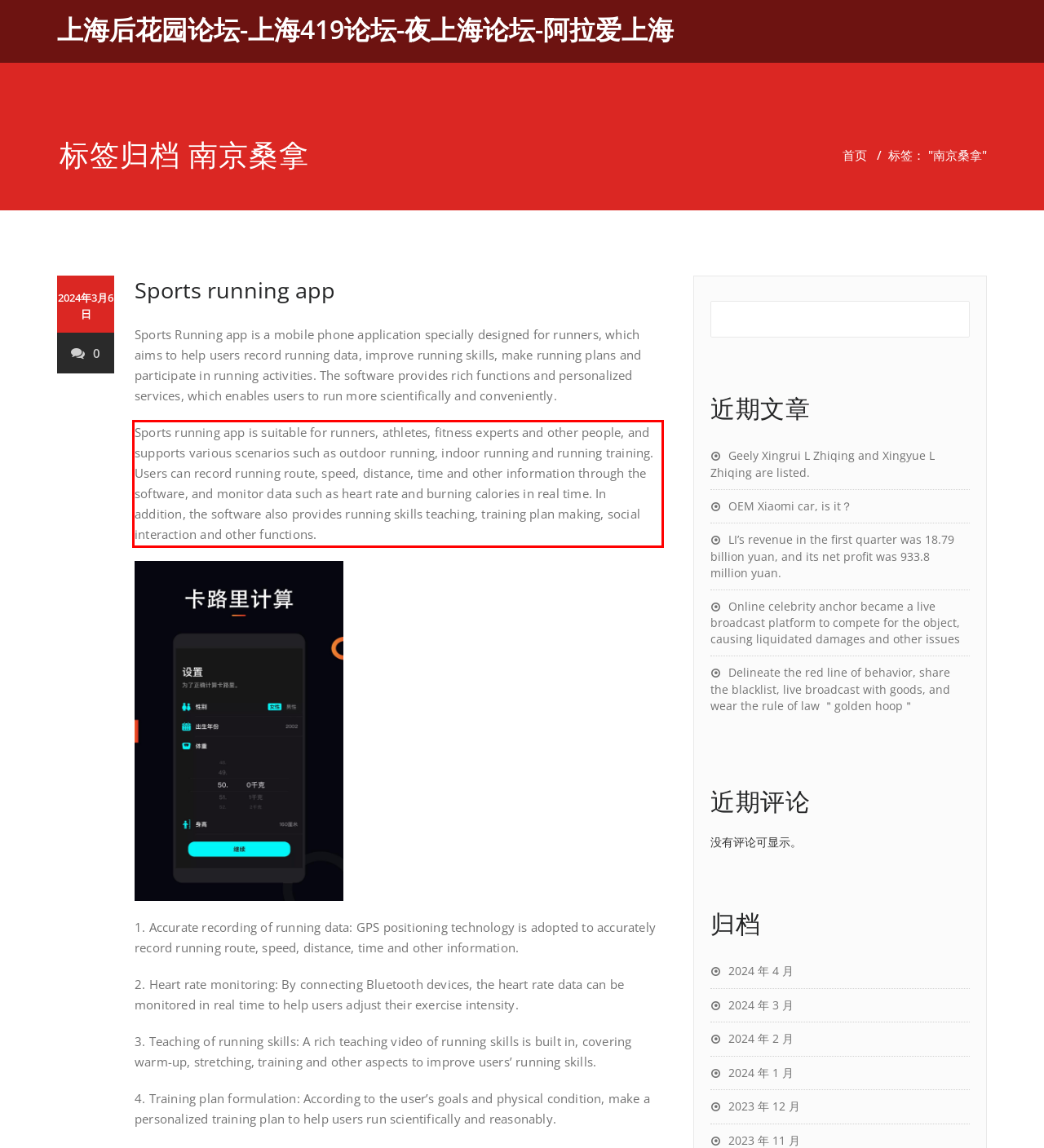There is a UI element on the webpage screenshot marked by a red bounding box. Extract and generate the text content from within this red box.

Sports running app is suitable for runners, athletes, fitness experts and other people, and supports various scenarios such as outdoor running, indoor running and running training. Users can record running route, speed, distance, time and other information through the software, and monitor data such as heart rate and burning calories in real time. In addition, the software also provides running skills teaching, training plan making, social interaction and other functions.